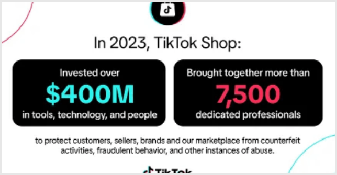Using the details in the image, give a detailed response to the question below:
What is the purpose of TikTok Shop's collaboration with professionals?

The image emphasizes the collaboration with more than 7,500 dedicated professionals, aimed at safeguarding customers, sellers, brands, and the marketplace against counterfeit activities, fraudulent behavior, and other forms of abuse, indicating that the primary purpose of this collaboration is to prevent and mitigate various forms of abuse.